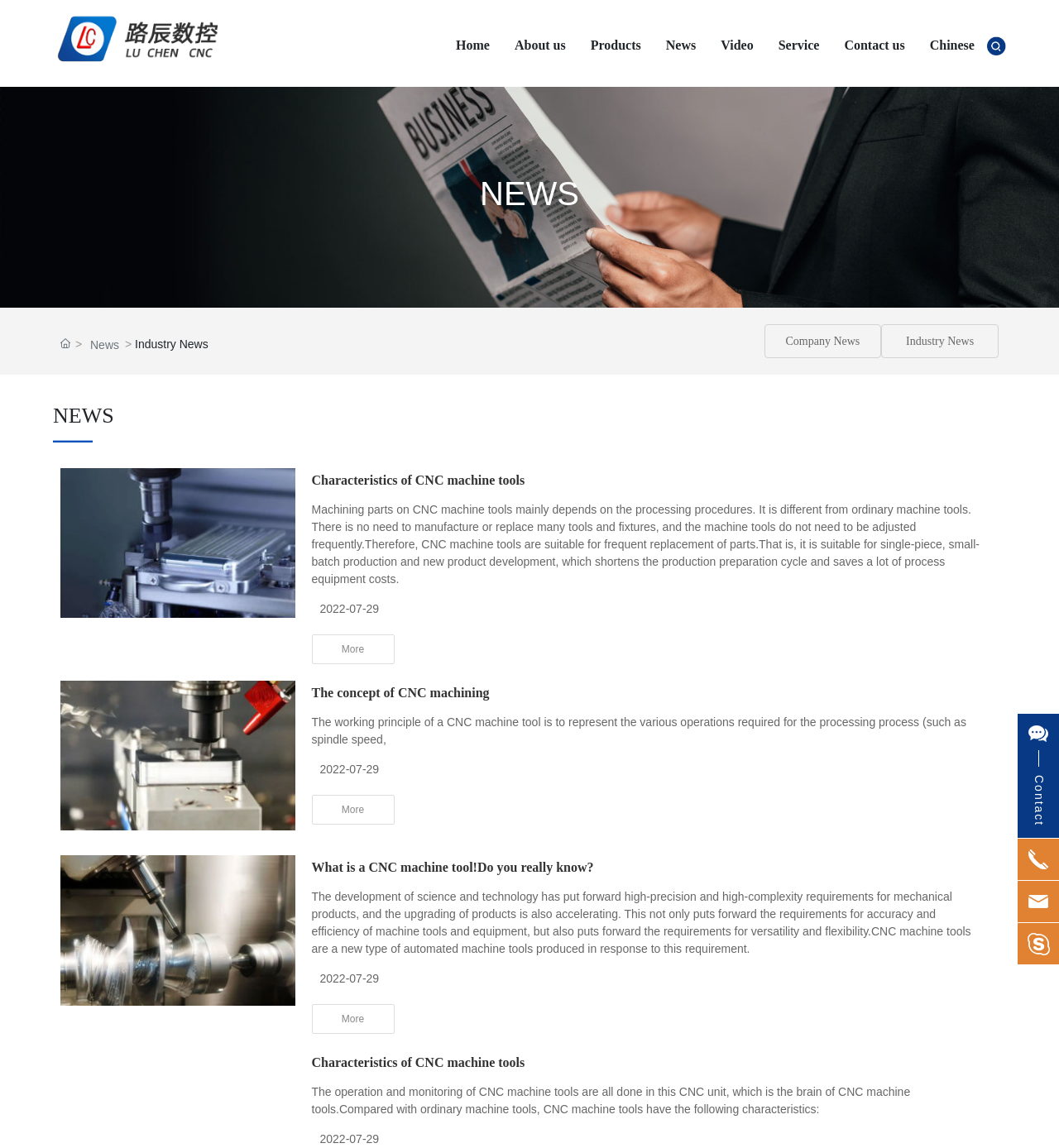What is the date of the news articles?
Use the image to answer the question with a single word or phrase.

2022-07-29